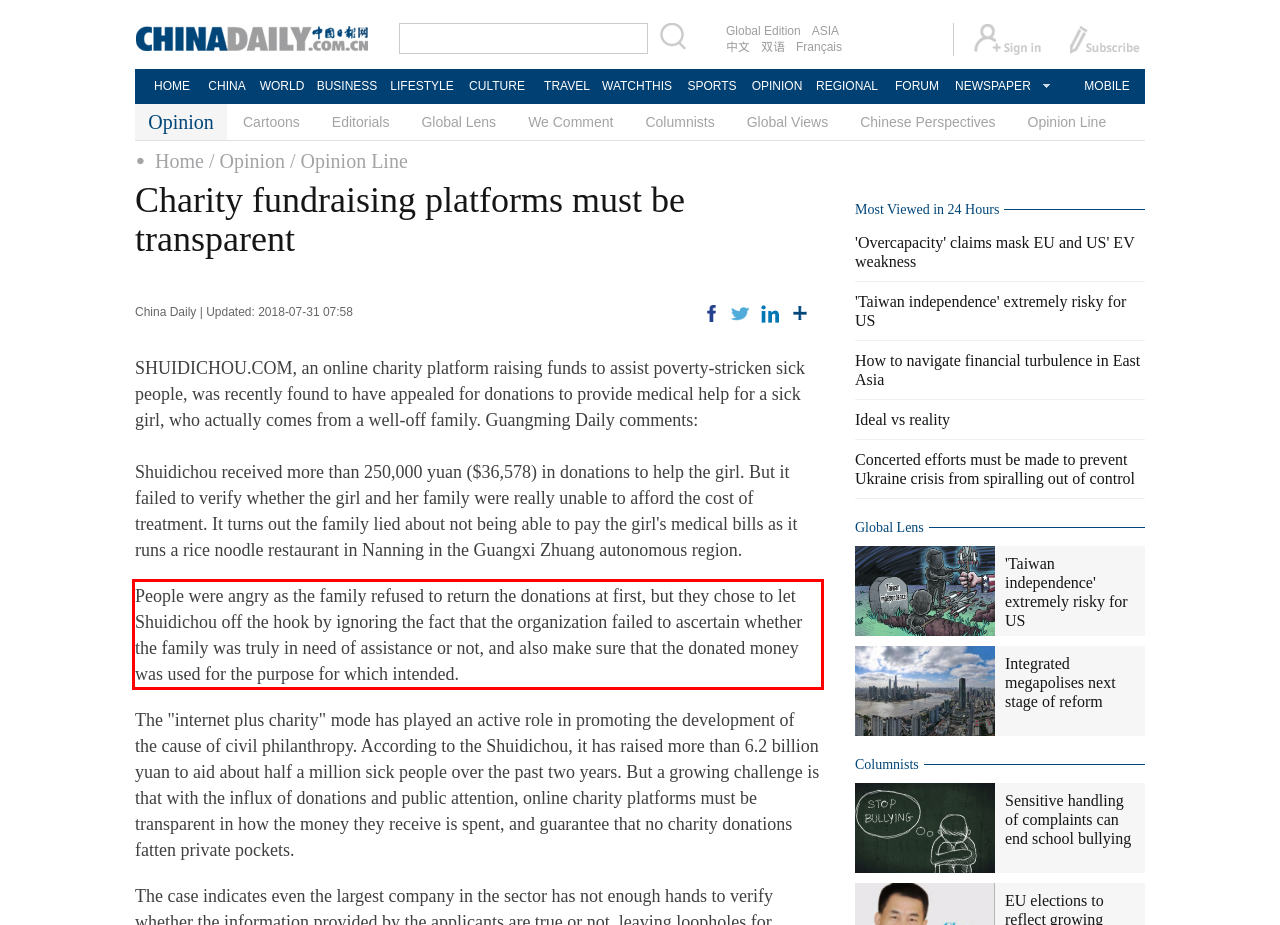Given the screenshot of the webpage, identify the red bounding box, and recognize the text content inside that red bounding box.

People were angry as the family refused to return the donations at first, but they chose to let Shuidichou off the hook by ignoring the fact that the organization failed to ascertain whether the family was truly in need of assistance or not, and also make sure that the donated money was used for the purpose for which intended.